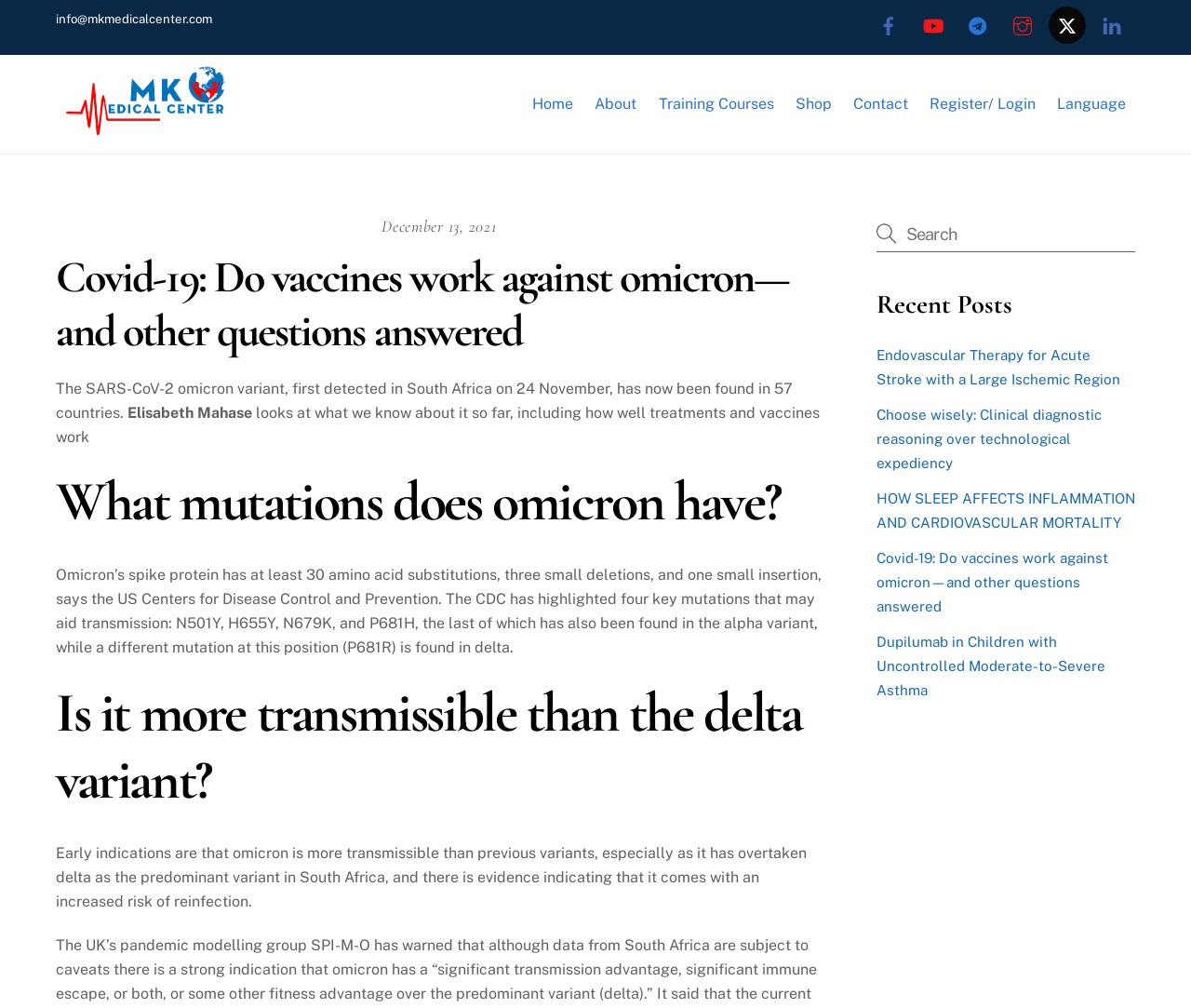Locate the bounding box coordinates of the element that needs to be clicked to carry out the instruction: "Search for a topic". The coordinates should be given as four float numbers ranging from 0 to 1, i.e., [left, top, right, bottom].

[0.736, 0.215, 0.953, 0.25]